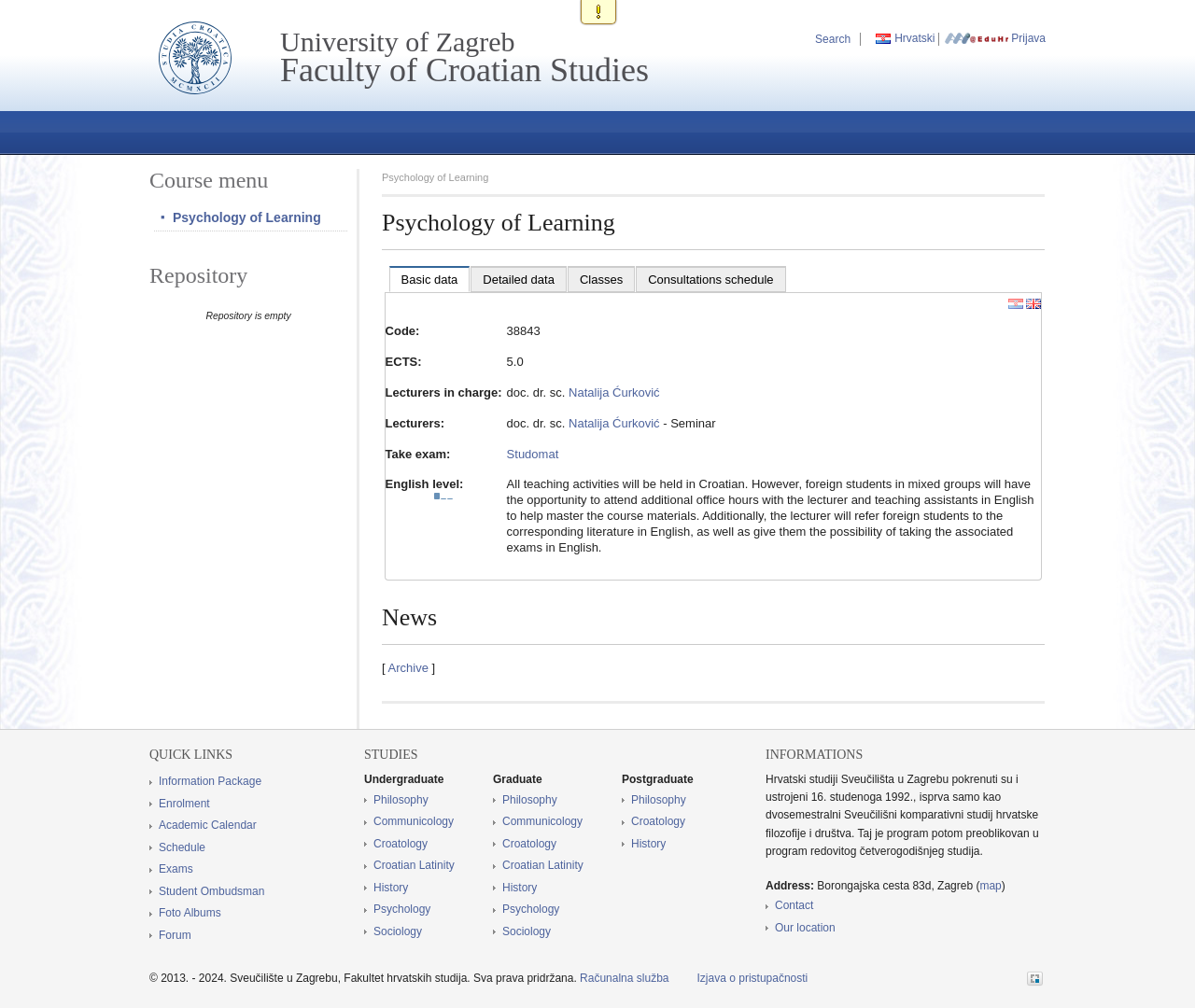Please identify the bounding box coordinates of the element's region that needs to be clicked to fulfill the following instruction: "Click on the 'Psychology of Learning' link". The bounding box coordinates should consist of four float numbers between 0 and 1, i.e., [left, top, right, bottom].

[0.145, 0.208, 0.291, 0.224]